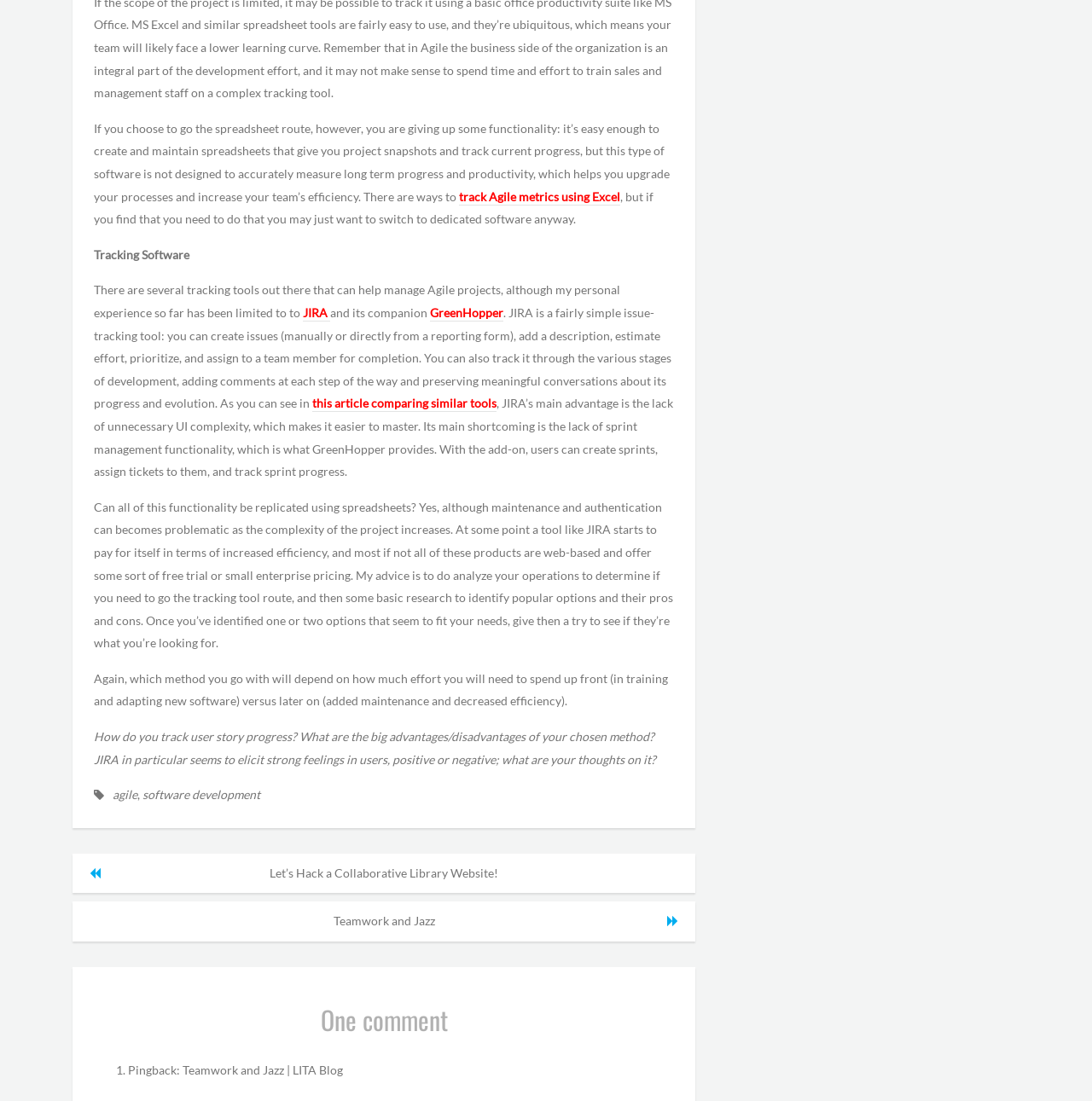Use a single word or phrase to respond to the question:
What is the main topic of the webpage?

Agile project tracking